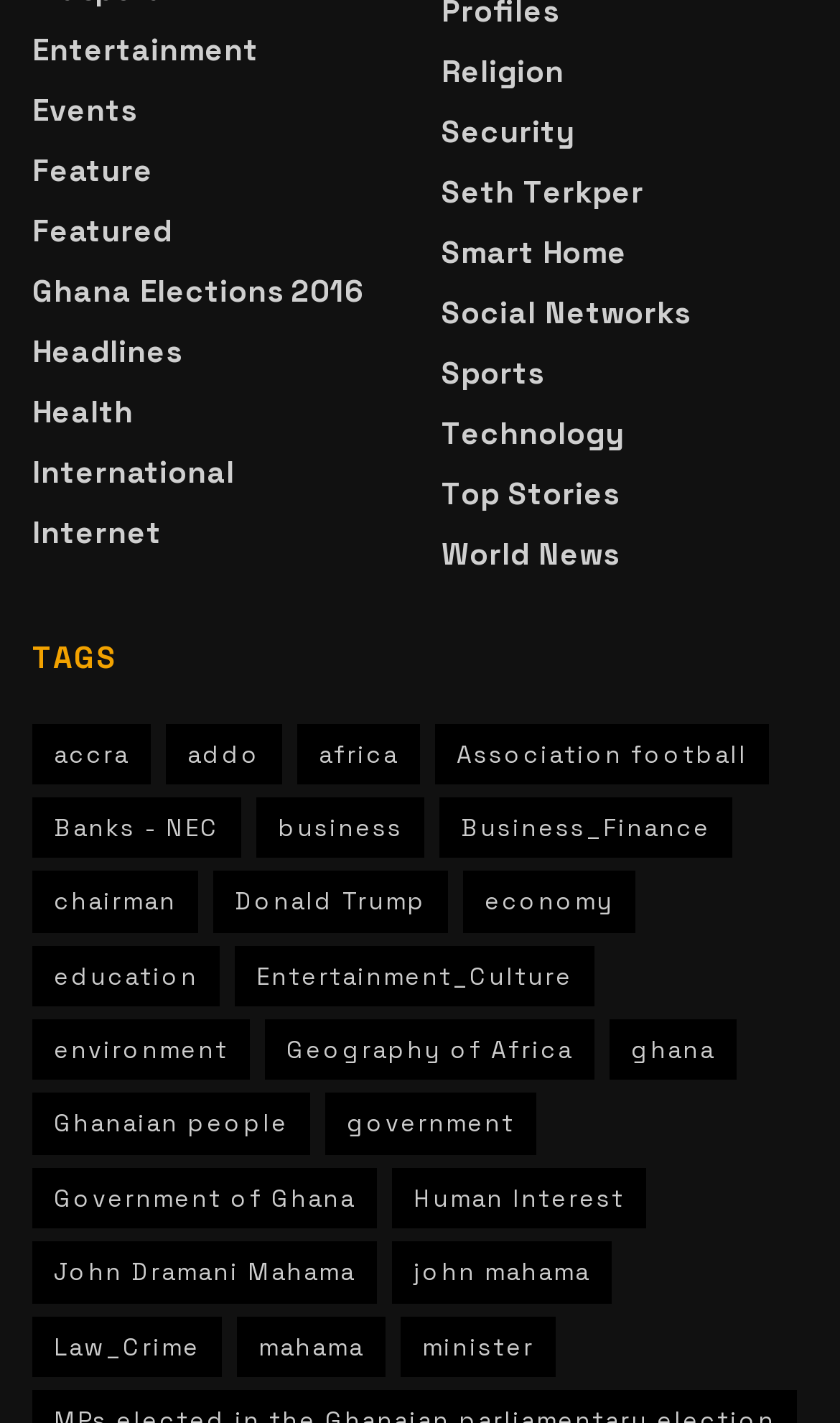Can you identify the bounding box coordinates of the clickable region needed to carry out this instruction: 'Check Admission List'? The coordinates should be four float numbers within the range of 0 to 1, stated as [left, top, right, bottom].

None